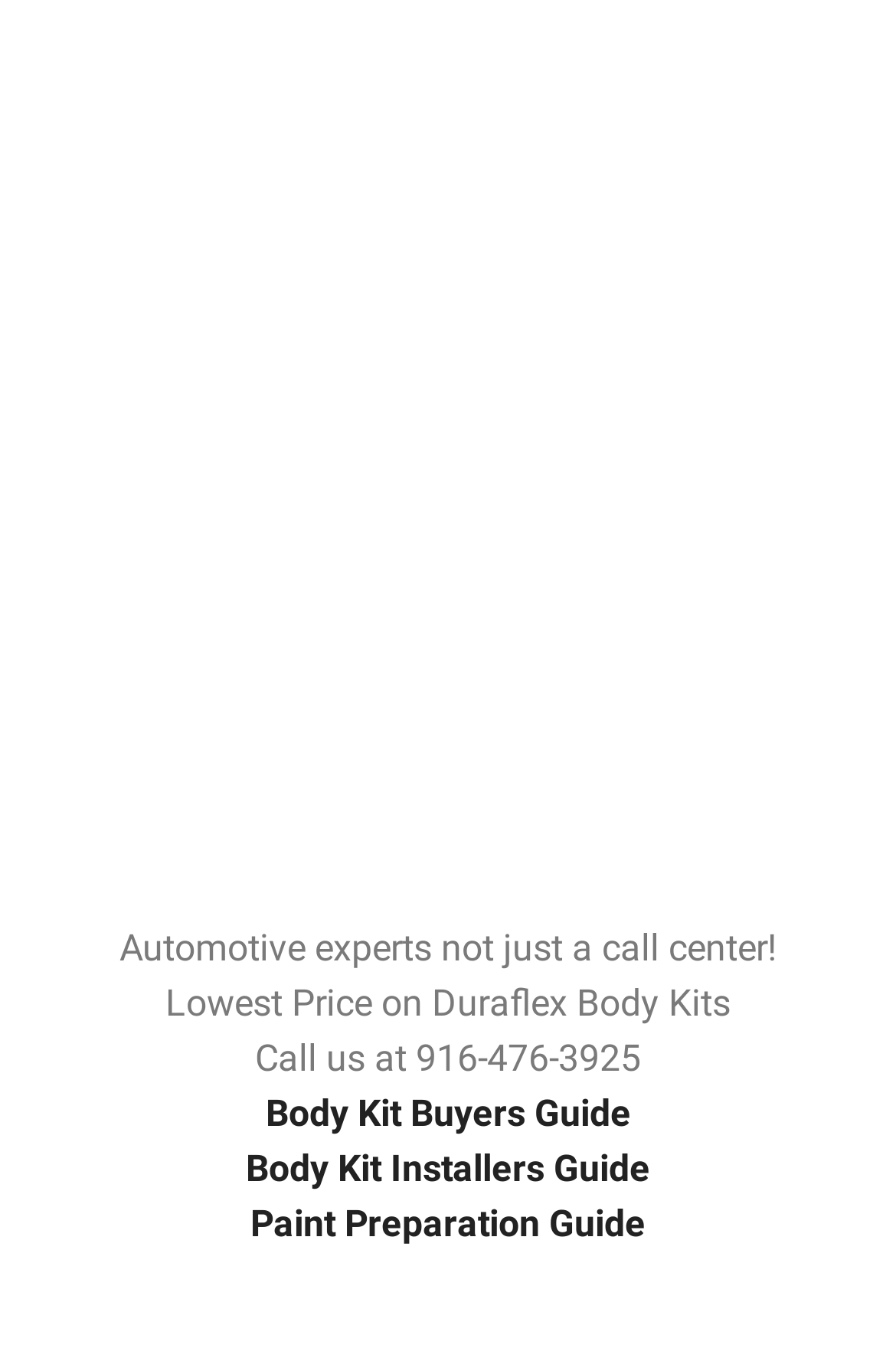What is the phone number to call?
Ensure your answer is thorough and detailed.

The phone number can be found in the StaticText element with the text 'Call us at 916-476-3925', which has a bounding box of [0.285, 0.757, 0.715, 0.789]. This element is located near the bottom of the webpage.